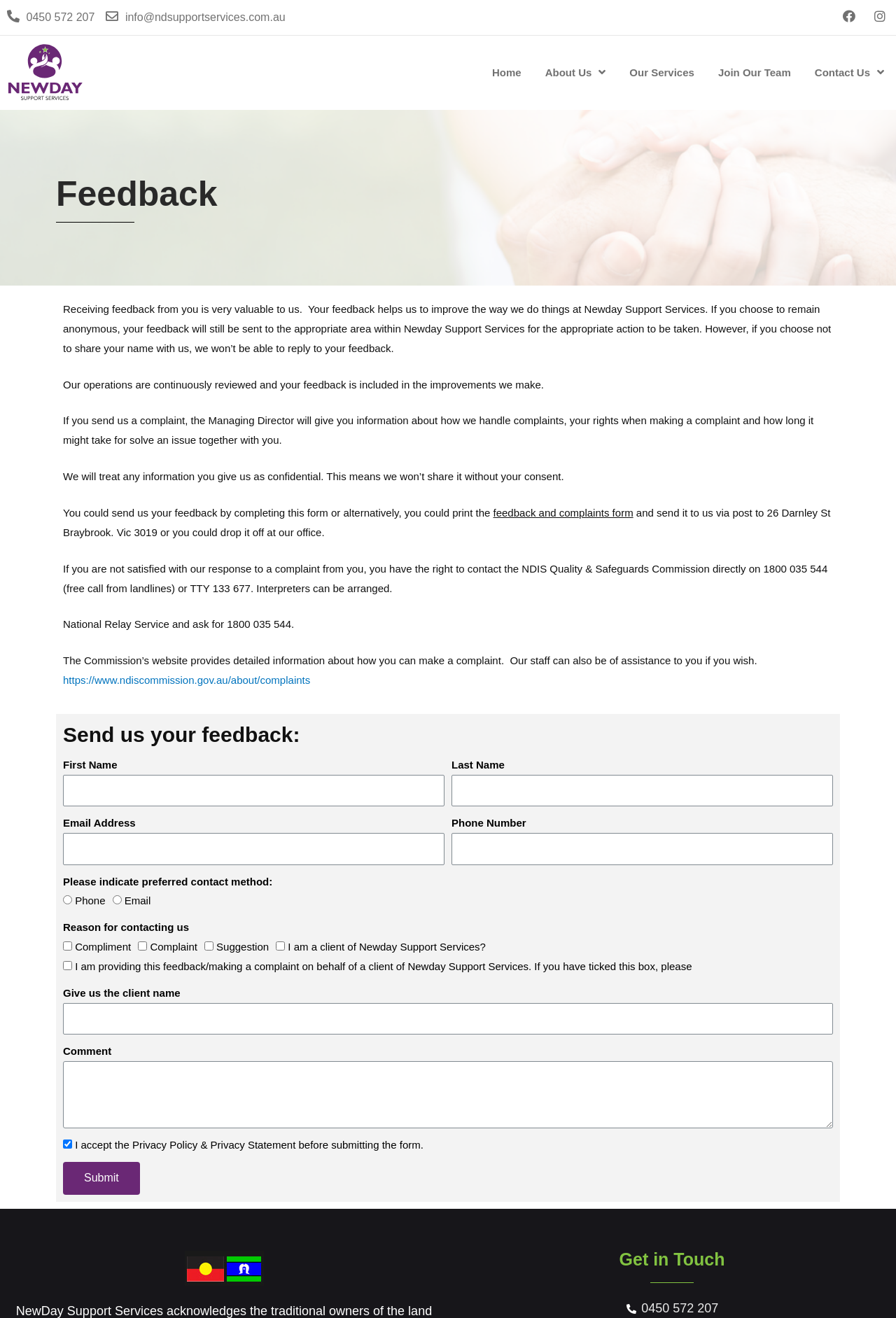Show the bounding box coordinates of the element that should be clicked to complete the task: "Click the 'Home' link".

[0.536, 0.028, 0.595, 0.082]